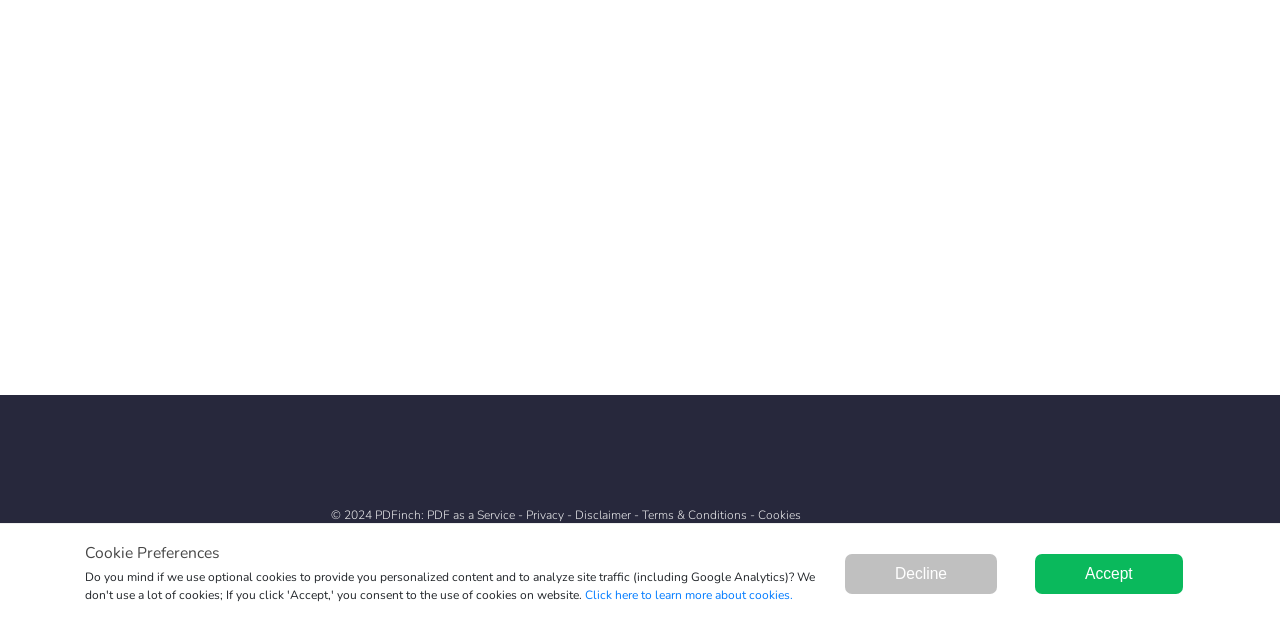Determine the bounding box coordinates for the UI element with the following description: "Decline". The coordinates should be four float numbers between 0 and 1, represented as [left, top, right, bottom].

[0.66, 0.866, 0.779, 0.929]